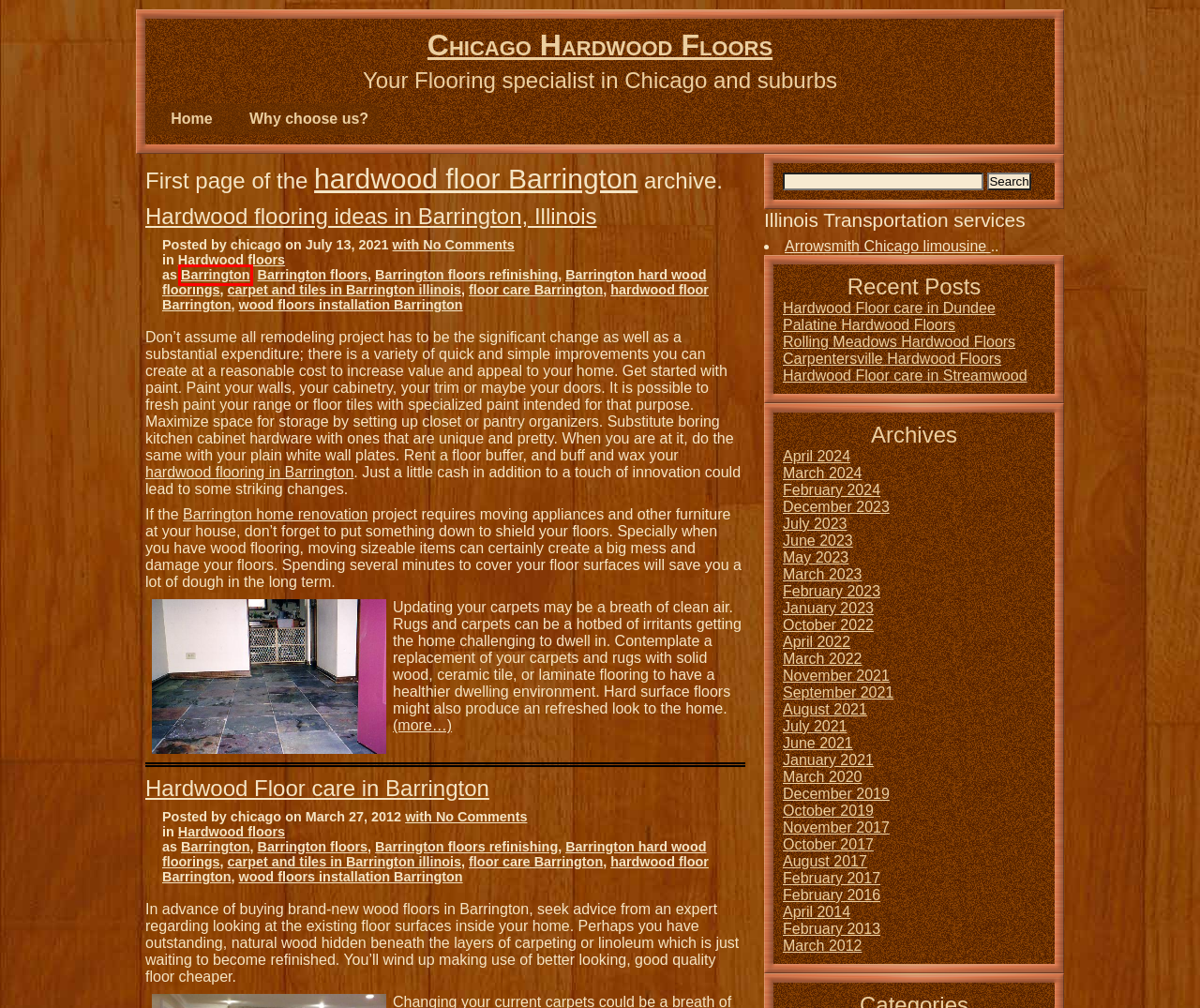With the provided webpage screenshot containing a red bounding box around a UI element, determine which description best matches the new webpage that appears after clicking the selected element. The choices are:
A. October 2022 – Chicago Hardwood Floors
B. March 2012 – Chicago Hardwood Floors
C. Barrington floors – Chicago Hardwood Floors
D. Hardwood Floor care in Streamwood – Chicago Hardwood Floors
E. December 2023 – Chicago Hardwood Floors
F. Hardwood Floor care in Dundee – Chicago Hardwood Floors
G. Arrowsmith, IL car service prices to Chicago airport O'Hare, Midway
H. Barrington – Chicago Hardwood Floors

H